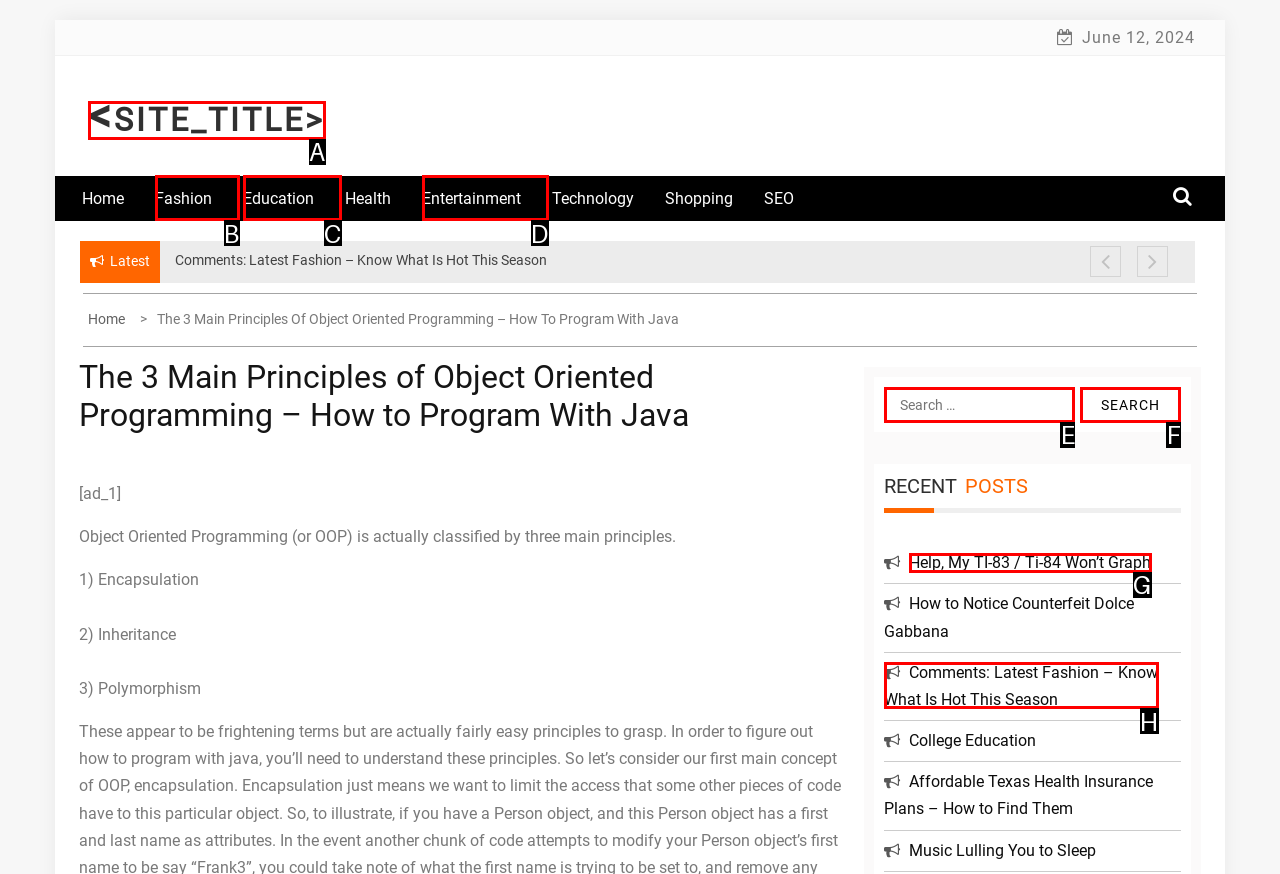Using the description: <SITE_TITLE>, find the best-matching HTML element. Indicate your answer with the letter of the chosen option.

A